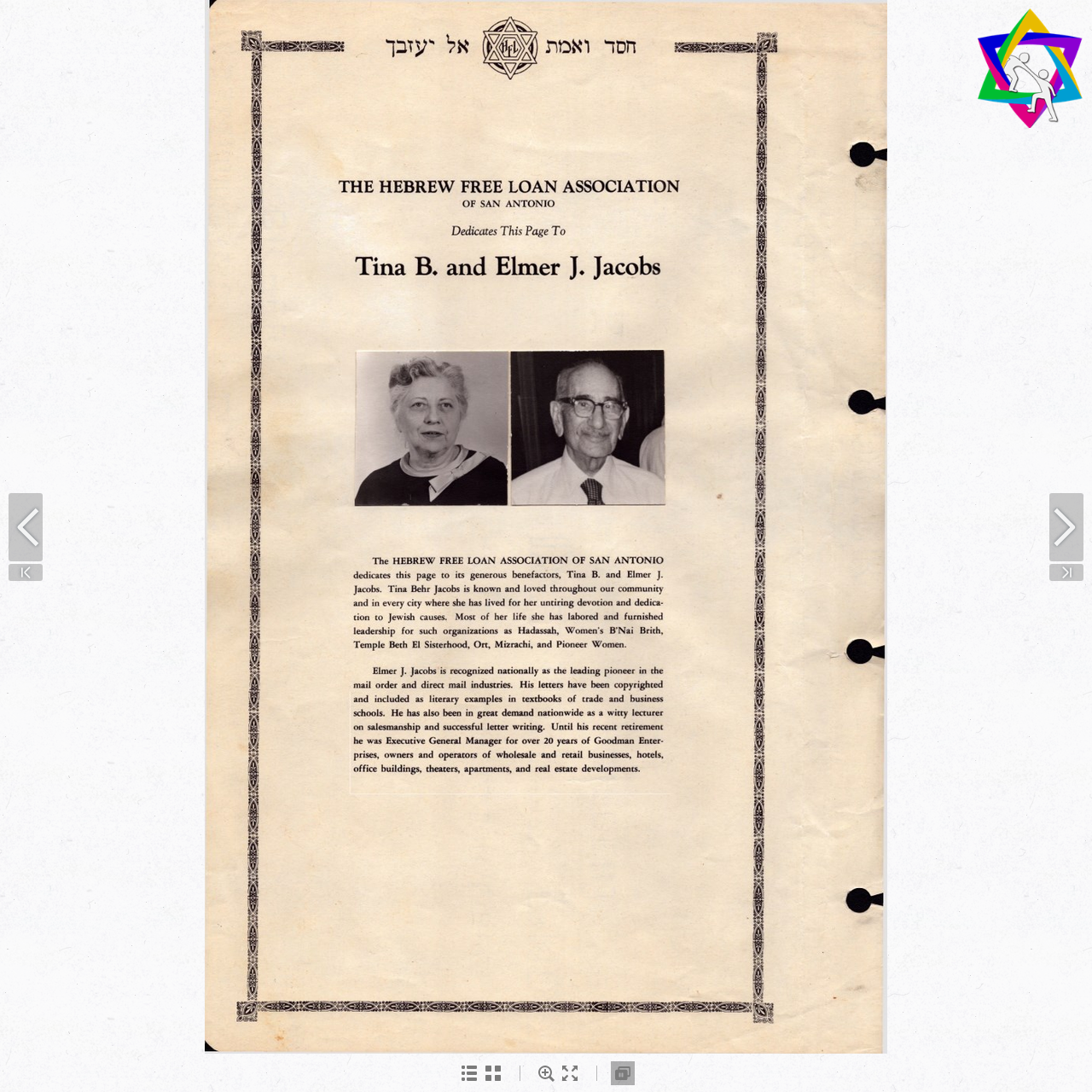Predict the bounding box coordinates of the area that should be clicked to accomplish the following instruction: "Search for something". The bounding box coordinates should consist of four float numbers between 0 and 1, i.e., [left, top, right, bottom].

None